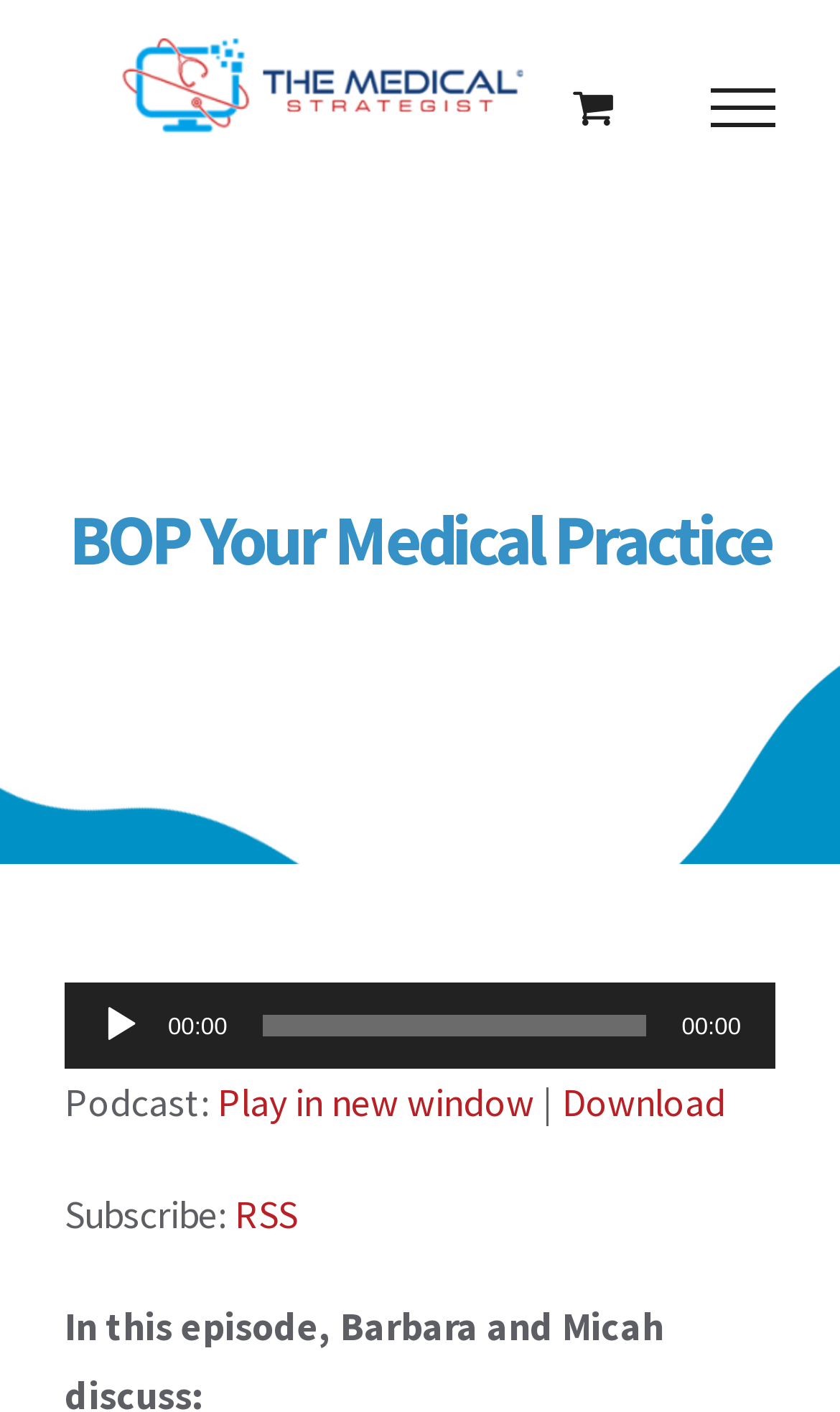Answer this question in one word or a short phrase: What is the logo of the website?

The Medical Strategist Logo